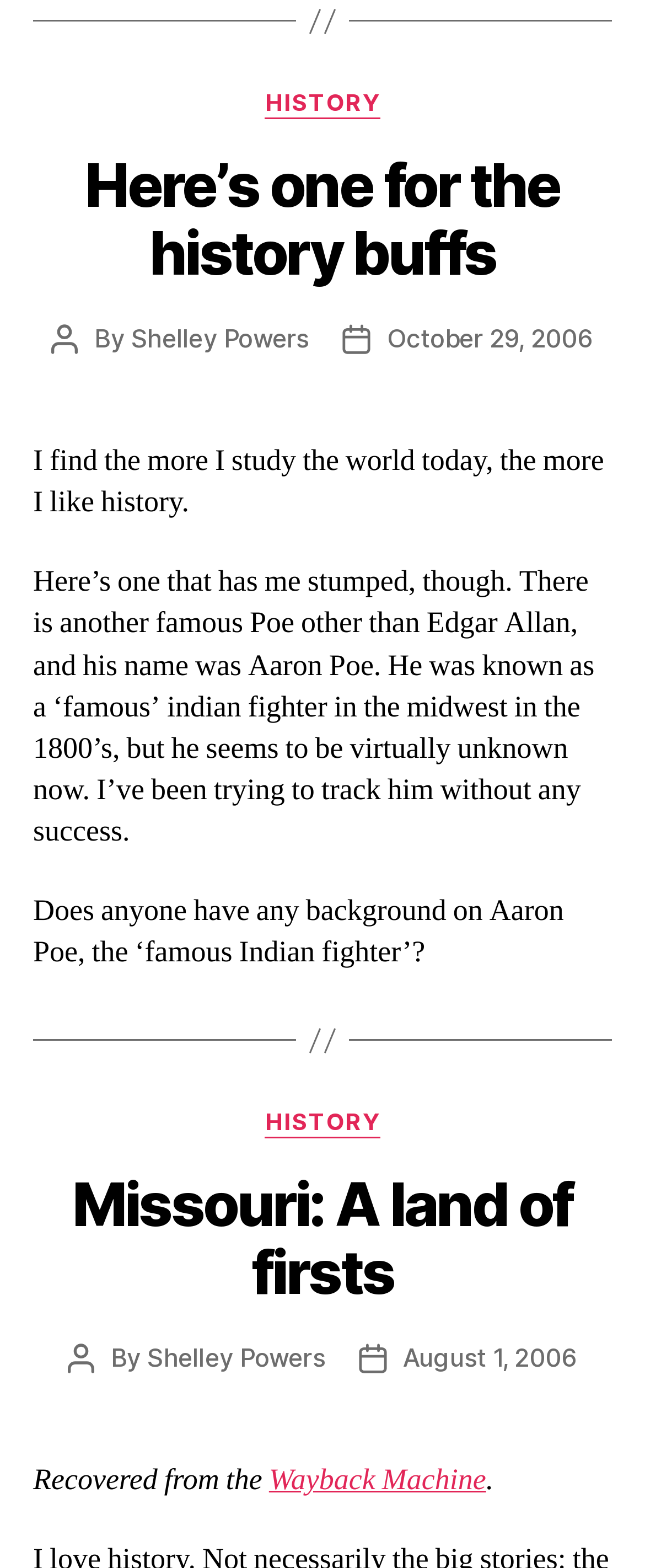Who is the author of the first article?
Please provide a single word or phrase in response based on the screenshot.

Shelley Powers